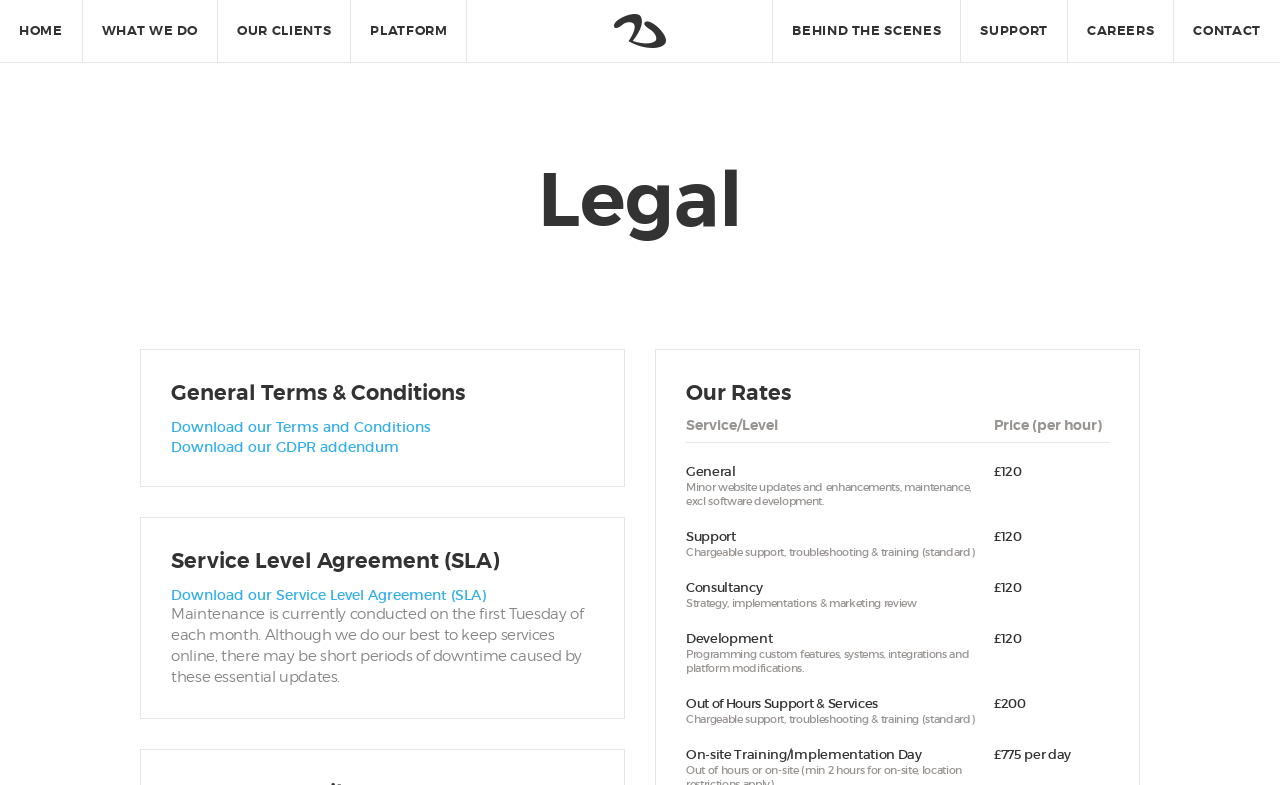What is the price of general website updates and enhancements?
Answer the question with as much detail as possible.

The webpage lists the rates for various services, including general website updates and enhancements, which is priced at £120 per hour.